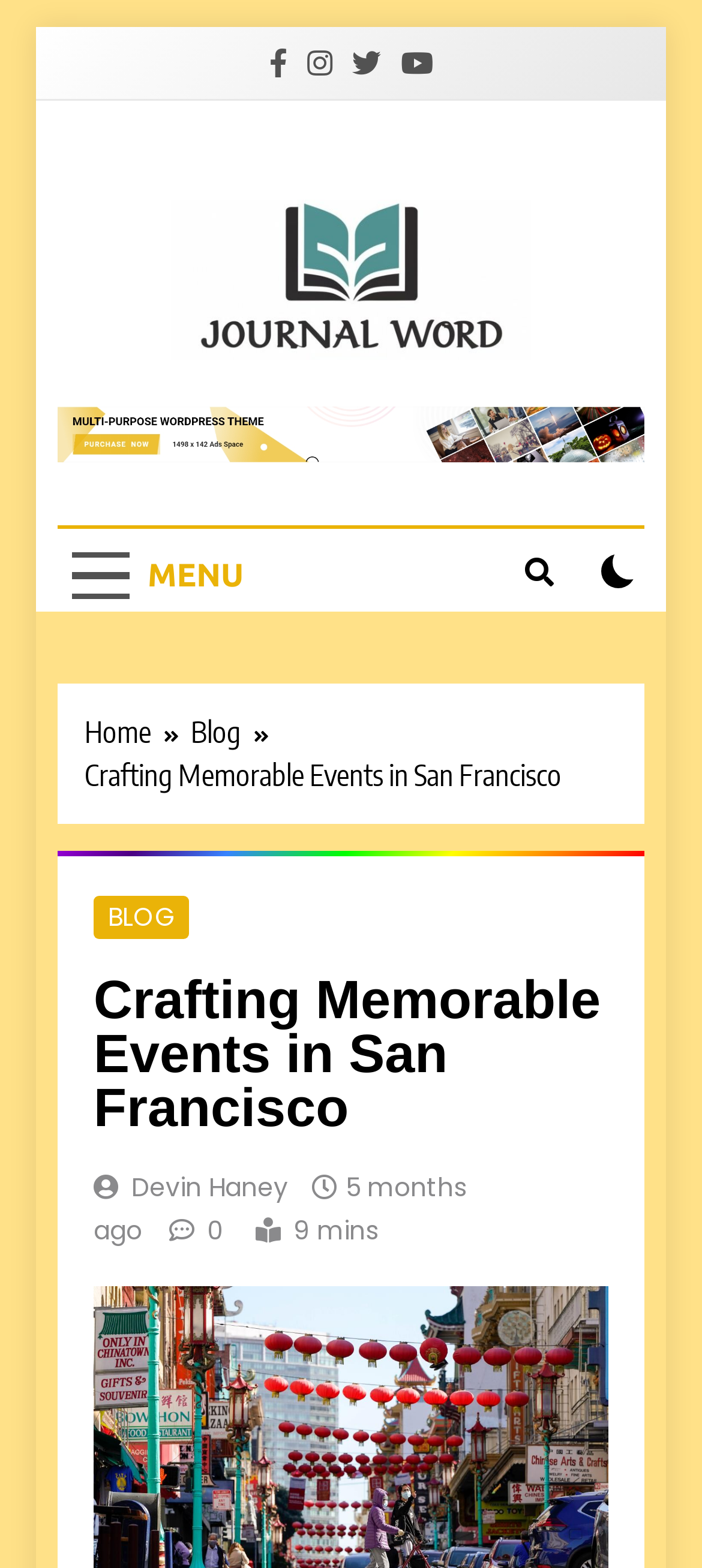Based on the image, provide a detailed and complete answer to the question: 
What is the text above the breadcrumbs?

I looked at the StaticText element with the given text, which is located above the navigation element with the role 'breadcrumbs'.